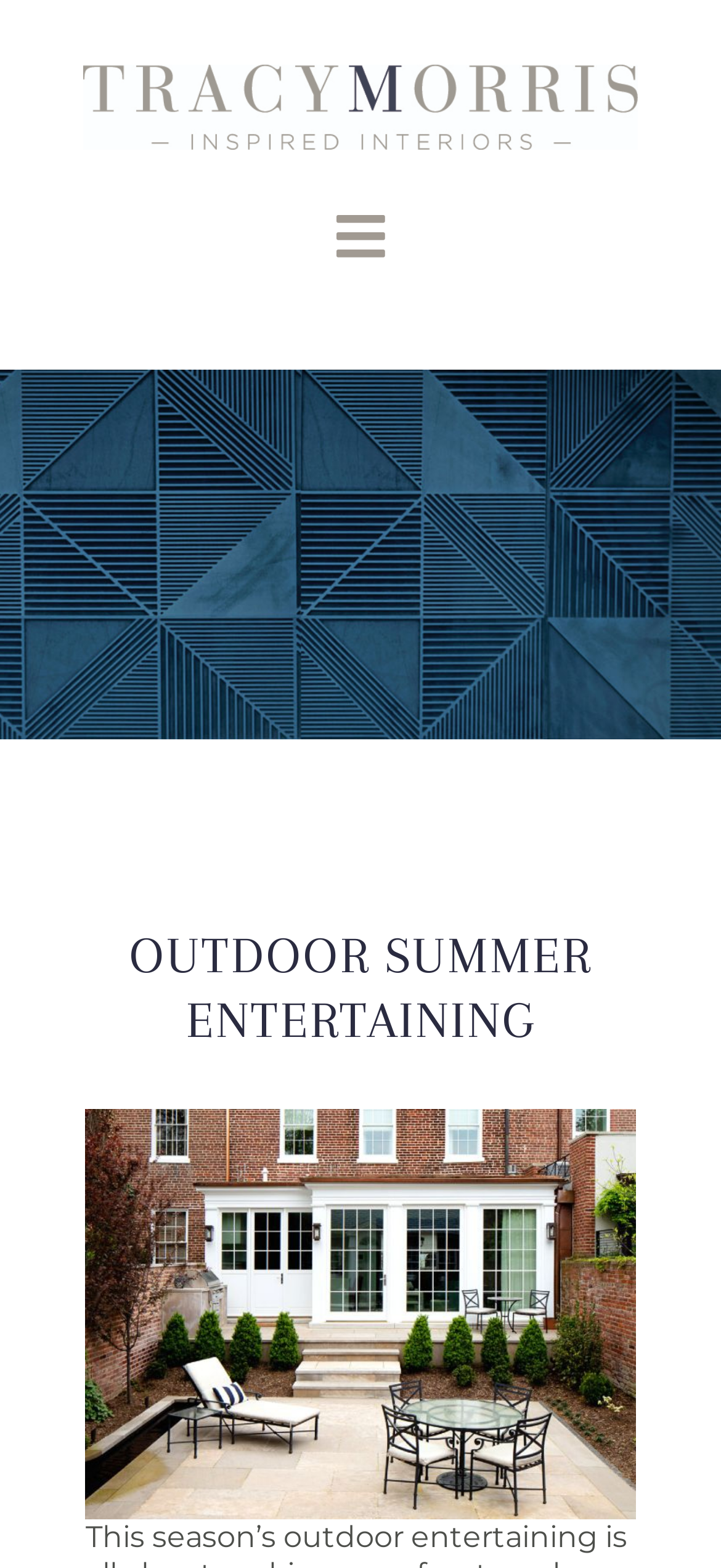Based on the image, provide a detailed and complete answer to the question: 
What is the theme of the webpage?

The theme of the webpage can be inferred from the heading 'OUTDOOR SUMMER ENTERTAINING' and the image below it, which suggests that the webpage is about outdoor summer entertaining.